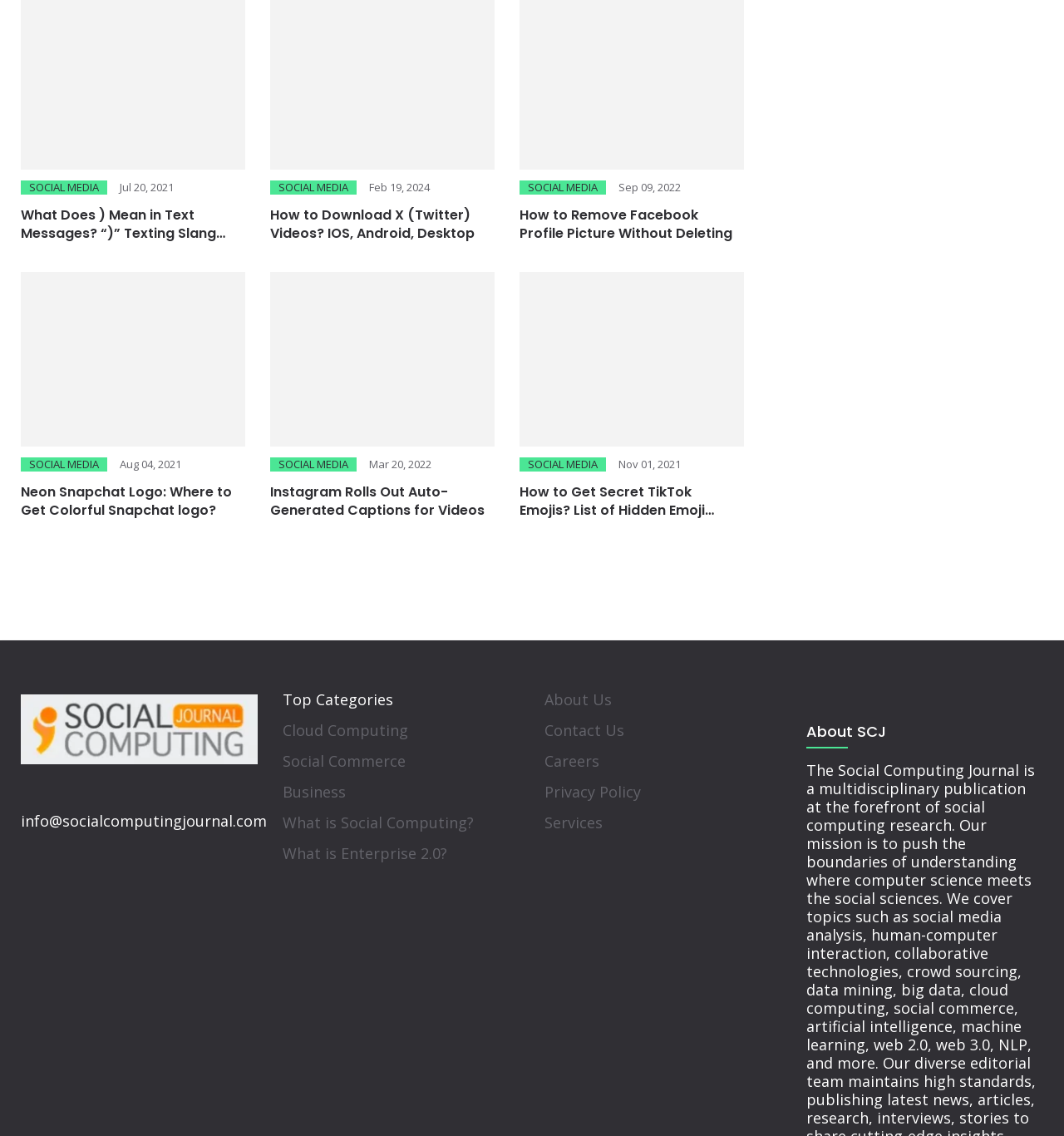Based on the element description: "What is Enterprise 2.0?", identify the UI element and provide its bounding box coordinates. Use four float numbers between 0 and 1, [left, top, right, bottom].

[0.266, 0.743, 0.42, 0.76]